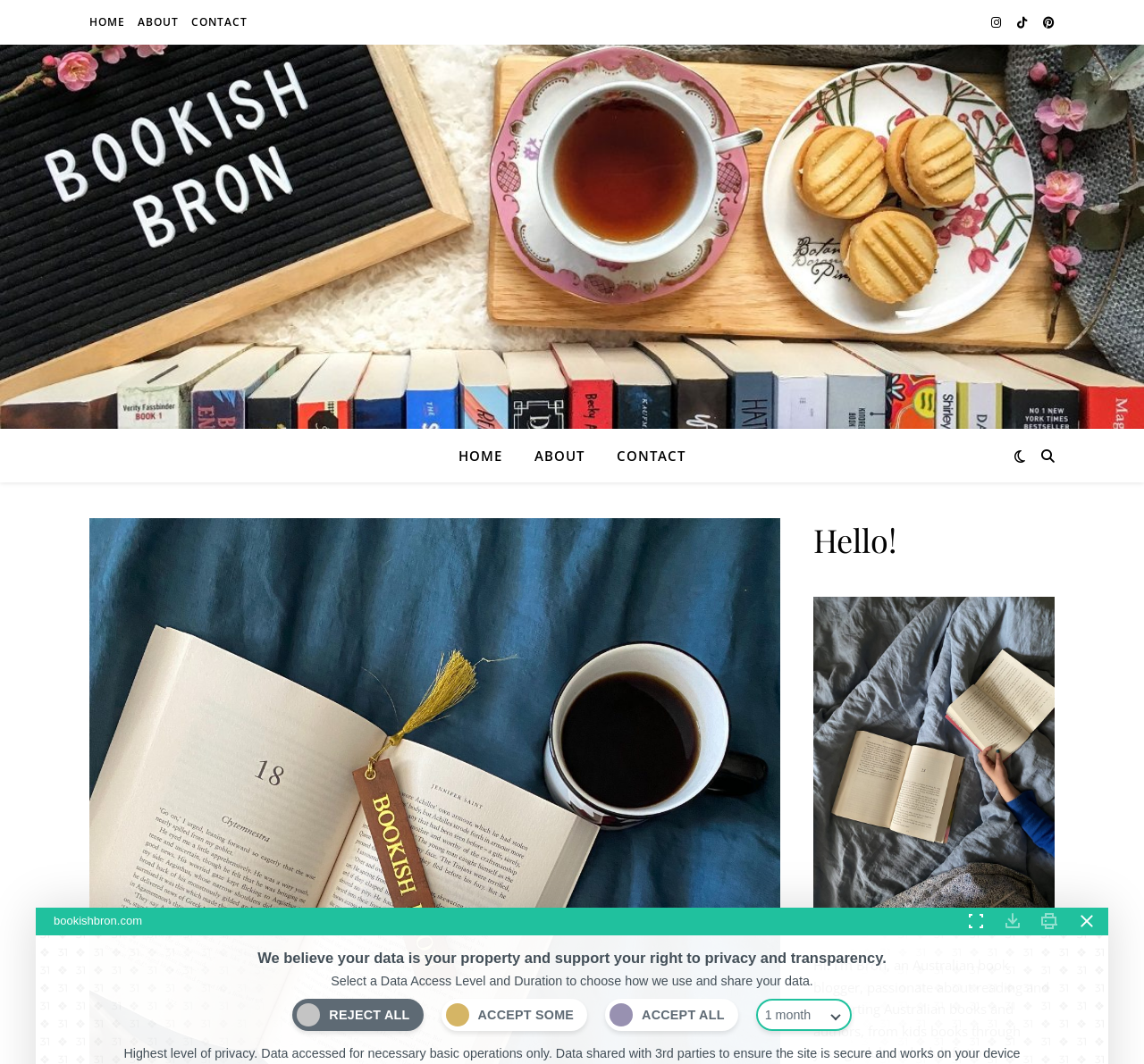What is the position of the figure element?
Based on the screenshot, respond with a single word or phrase.

Below the heading